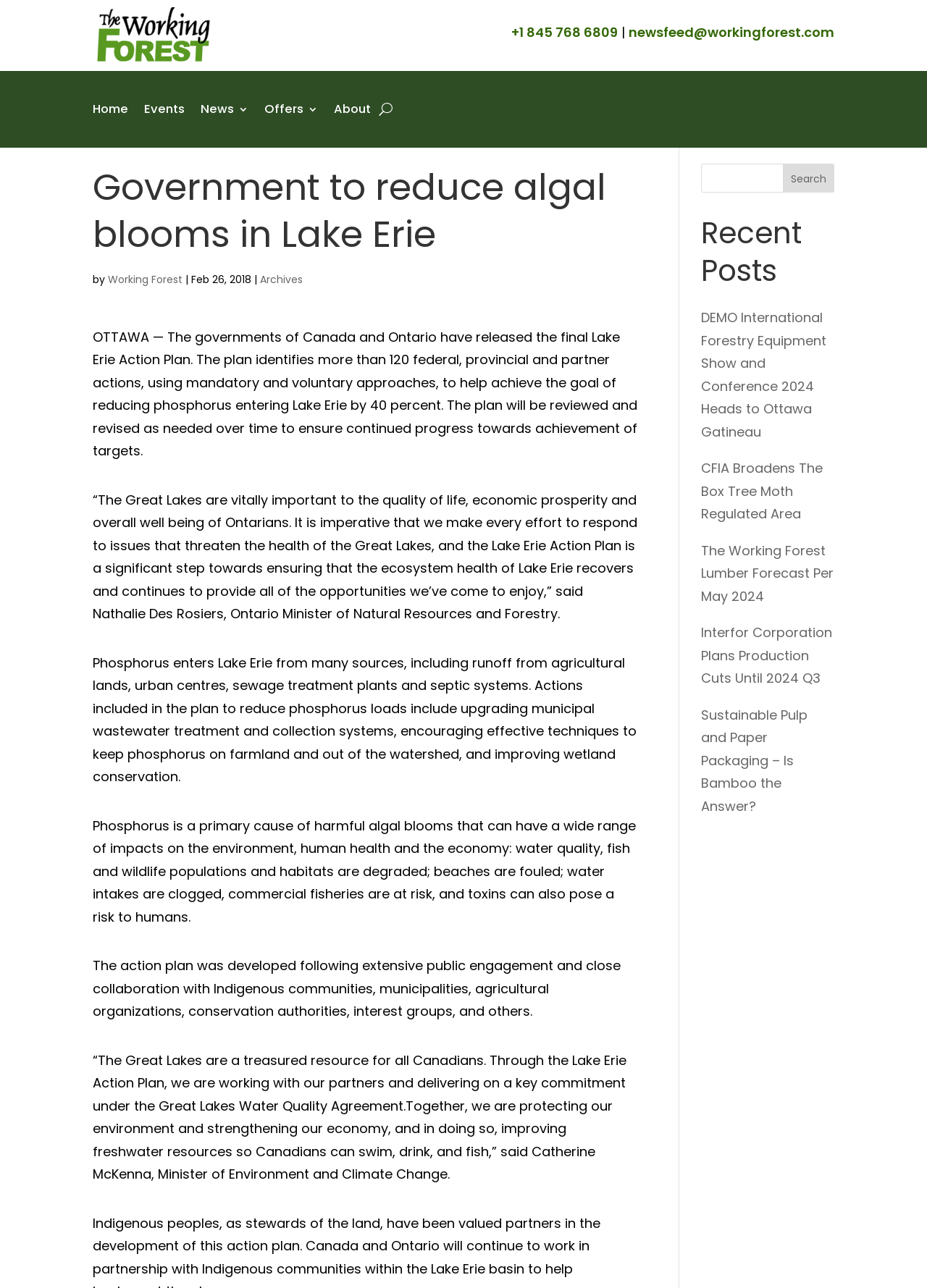Determine the bounding box coordinates for the region that must be clicked to execute the following instruction: "Check the 'Recent Posts'".

[0.756, 0.166, 0.9, 0.231]